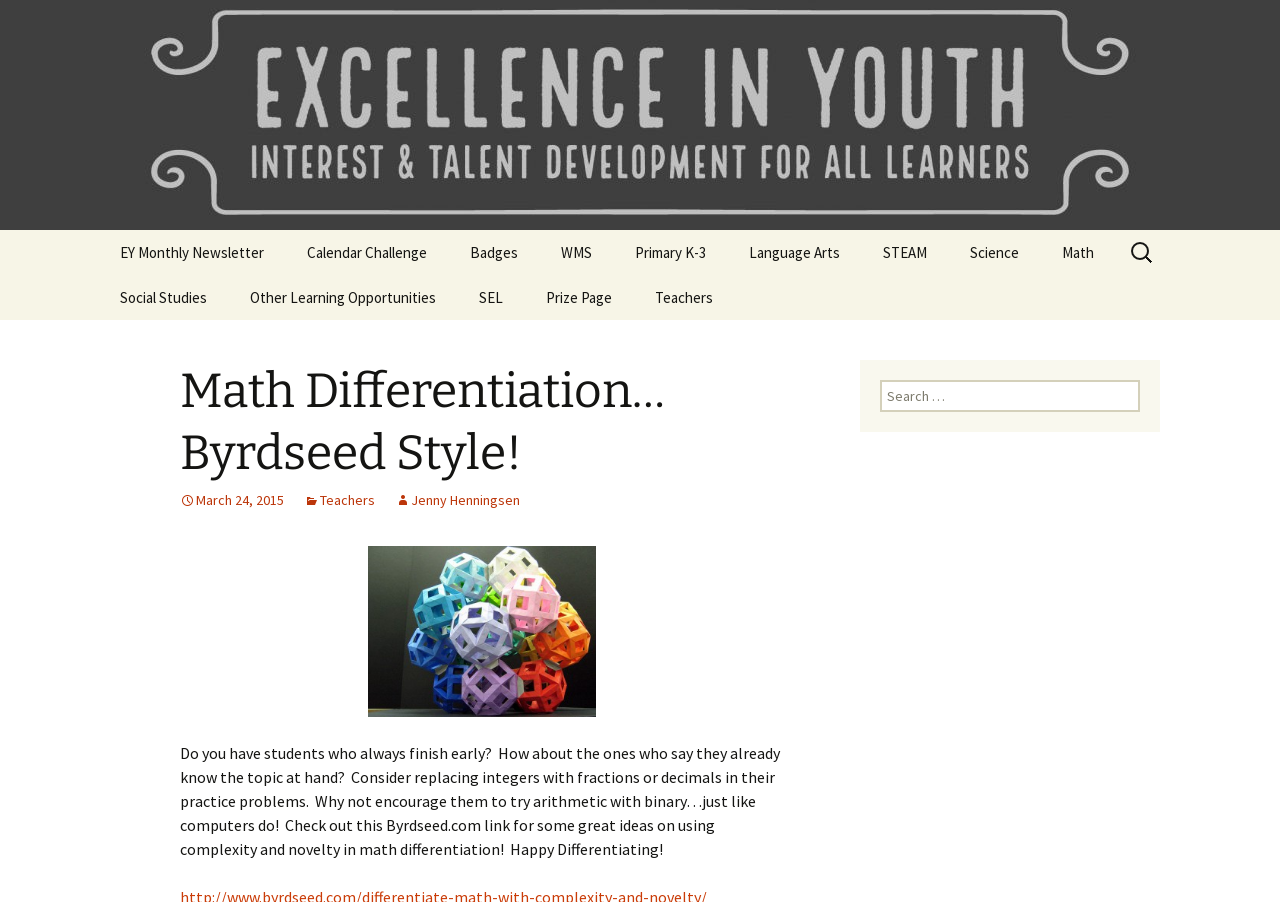Use a single word or phrase to respond to the question:
What is the name of the organization?

Westside Excellence in Youth